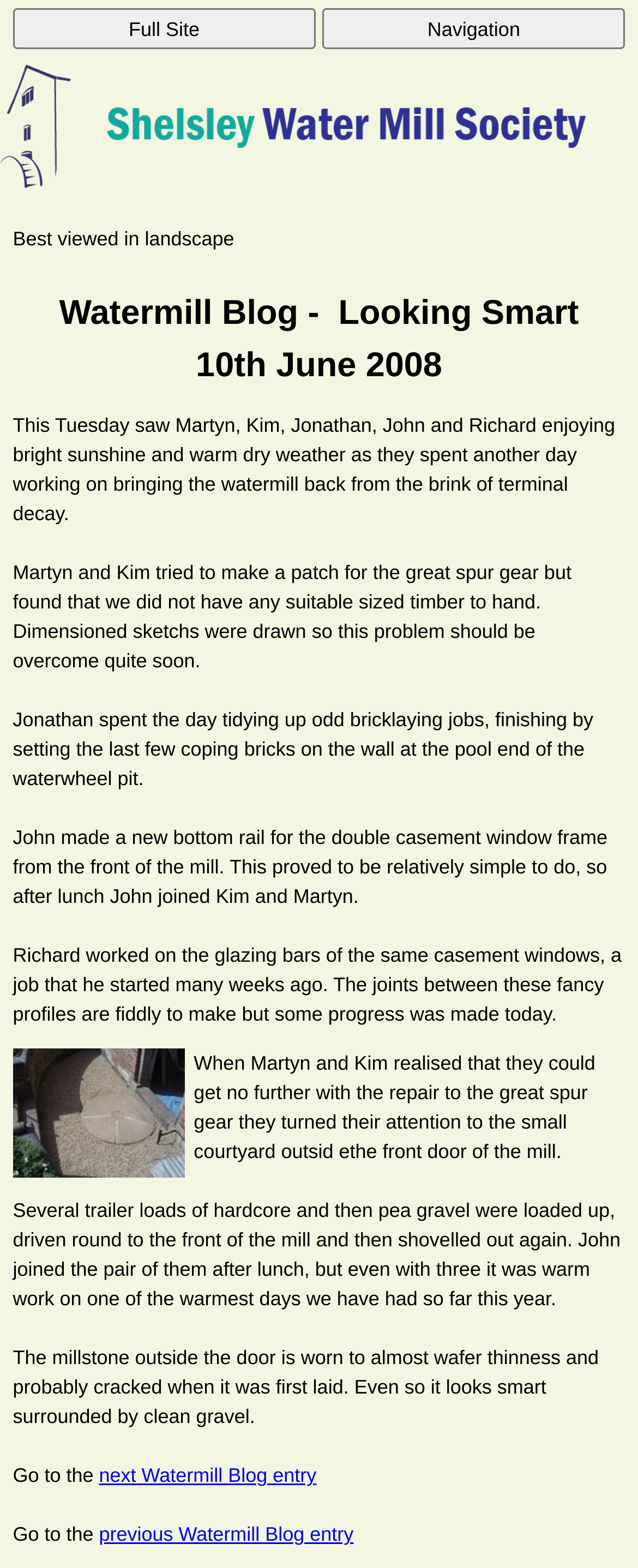For the element described, predict the bounding box coordinates as (top-left x, top-left y, bottom-right x, bottom-right y). All values should be between 0 and 1. Element description: next Watermill Blog entry

[0.155, 0.934, 0.496, 0.948]